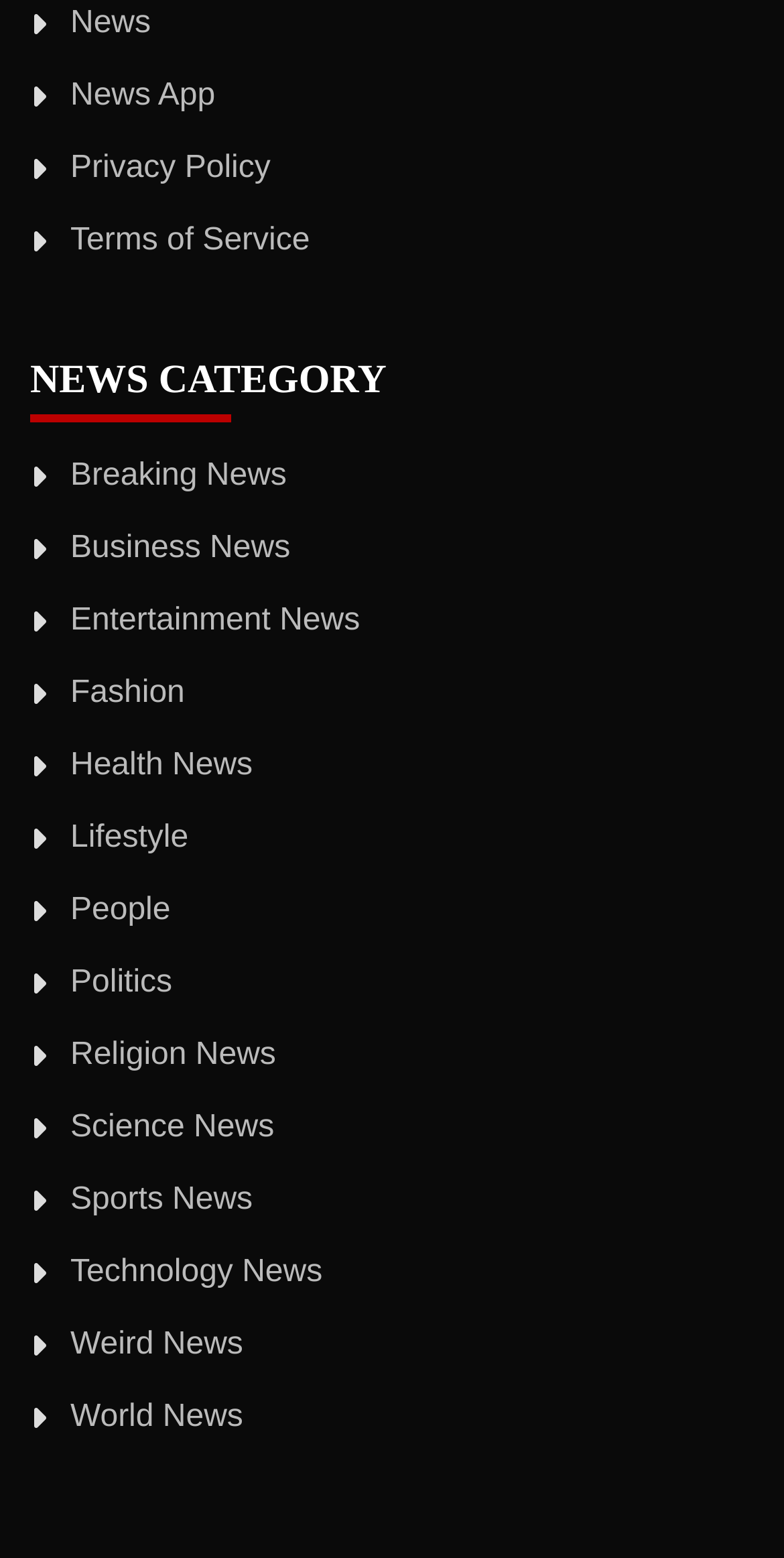Identify the bounding box coordinates for the element you need to click to achieve the following task: "access the fifth link". The coordinates must be four float values ranging from 0 to 1, formatted as [left, top, right, bottom].

None